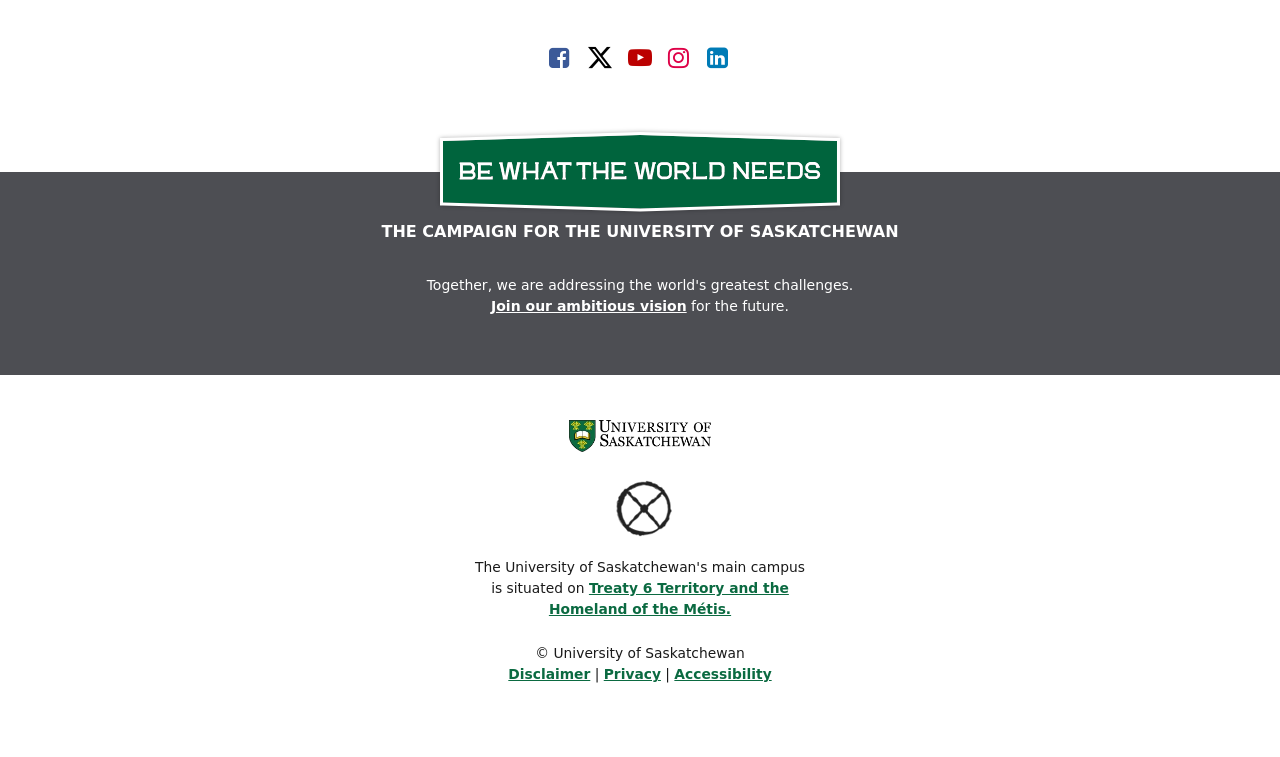Bounding box coordinates are given in the format (top-left x, top-left y, bottom-right x, bottom-right y). All values should be floating point numbers between 0 and 1. Provide the bounding box coordinate for the UI element described as: Join our ambitious vision

[0.384, 0.394, 0.536, 0.415]